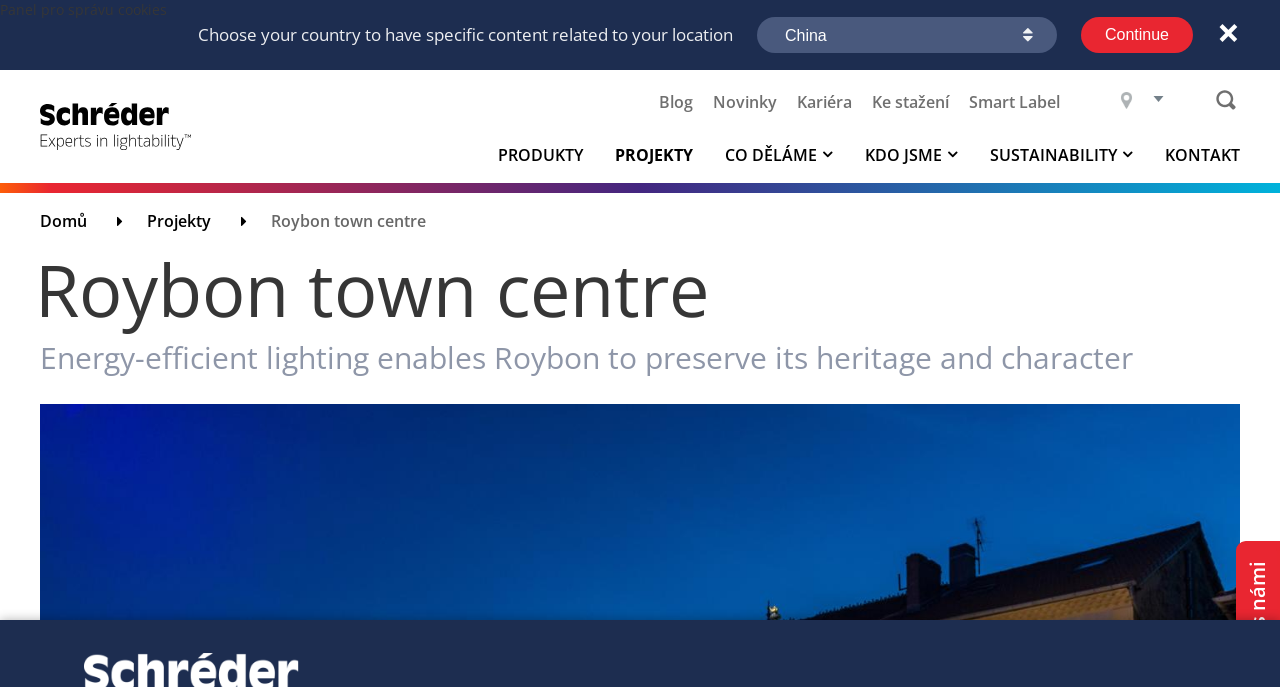Can you extract the headline from the webpage for me?

Roybon town centre